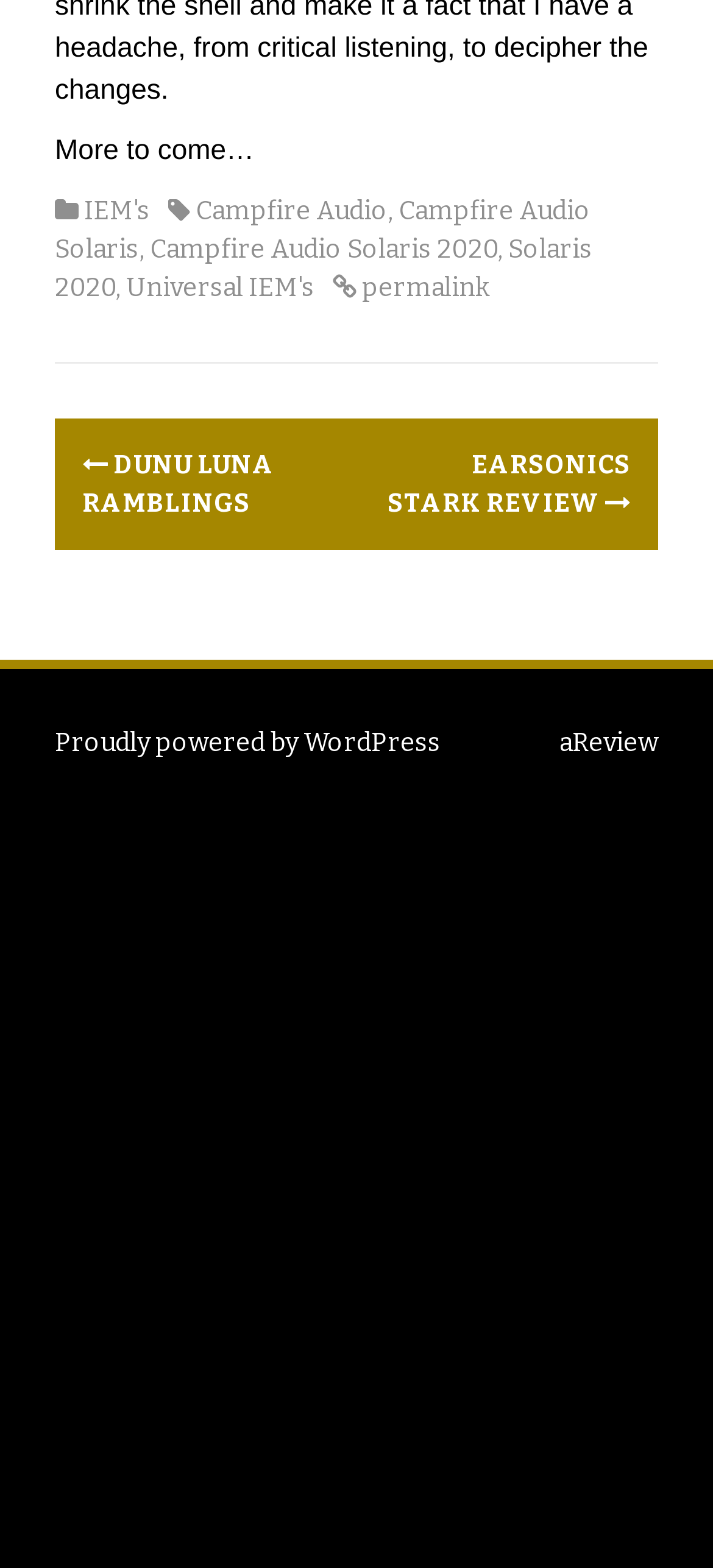Can you specify the bounding box coordinates of the area that needs to be clicked to fulfill the following instruction: "View shopping cart"?

None